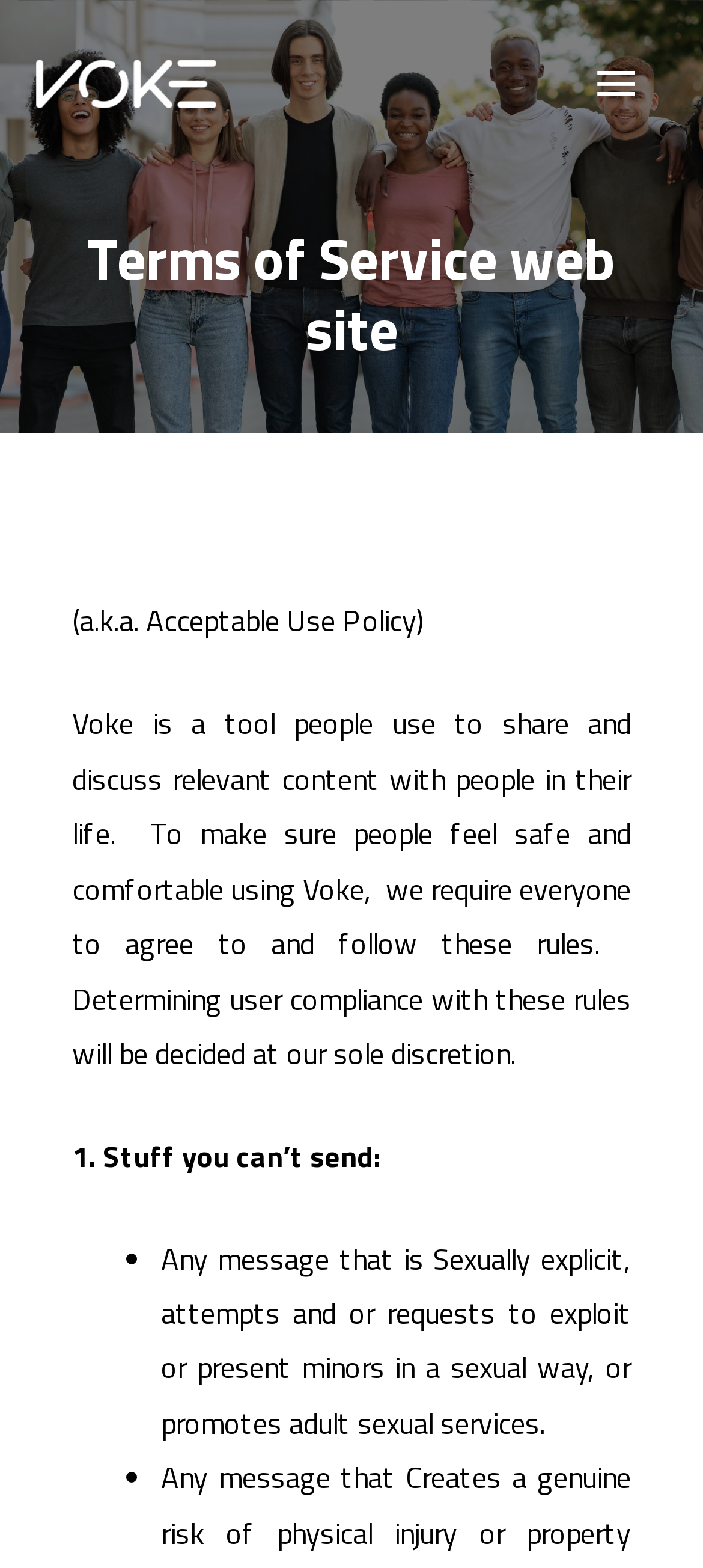Given the description: "Main Menu", determine the bounding box coordinates of the UI element. The coordinates should be formatted as four float numbers between 0 and 1, [left, top, right, bottom].

[0.805, 0.02, 0.949, 0.087]